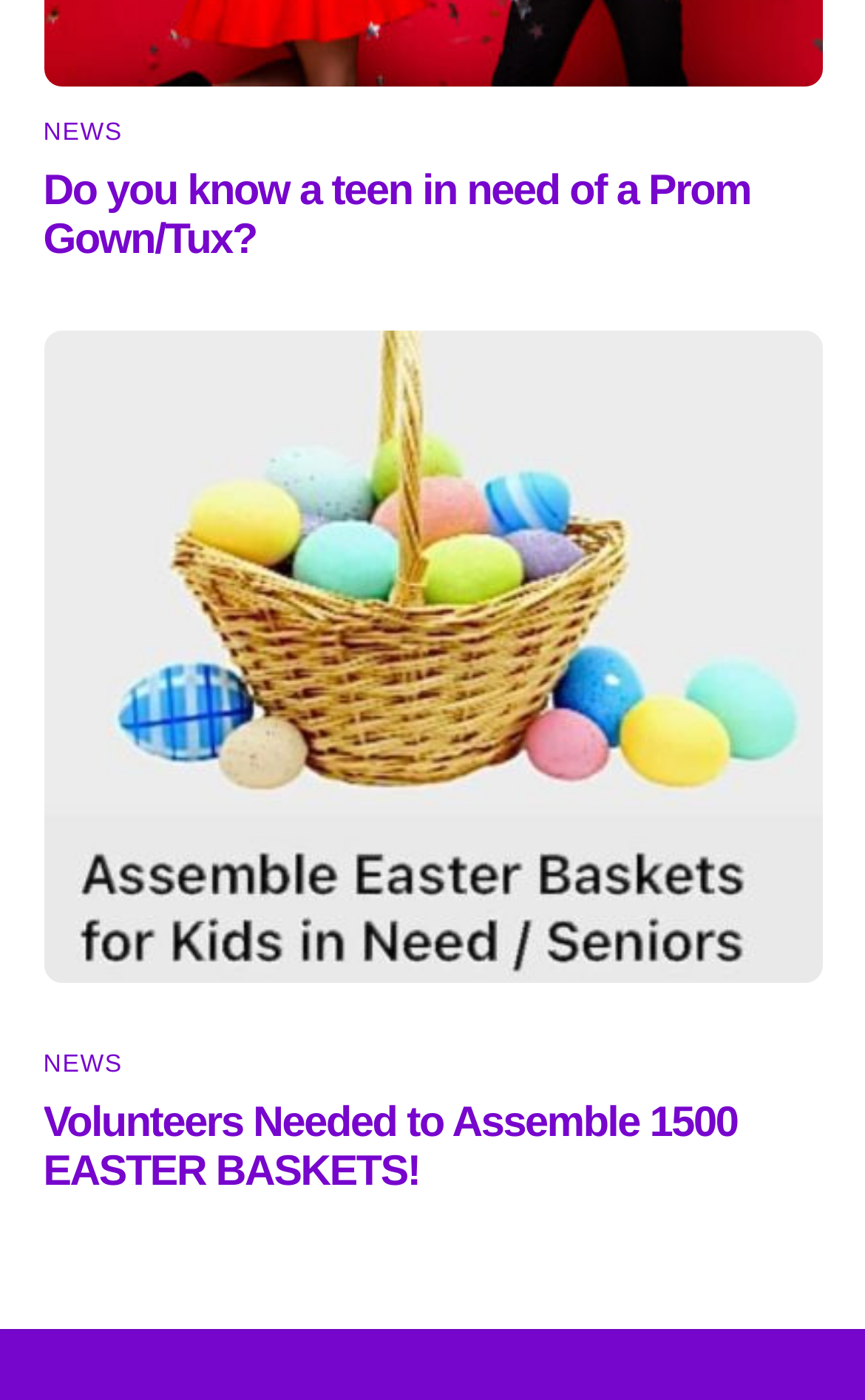Respond to the question below with a single word or phrase:
What is the main content of the webpage?

Articles and news